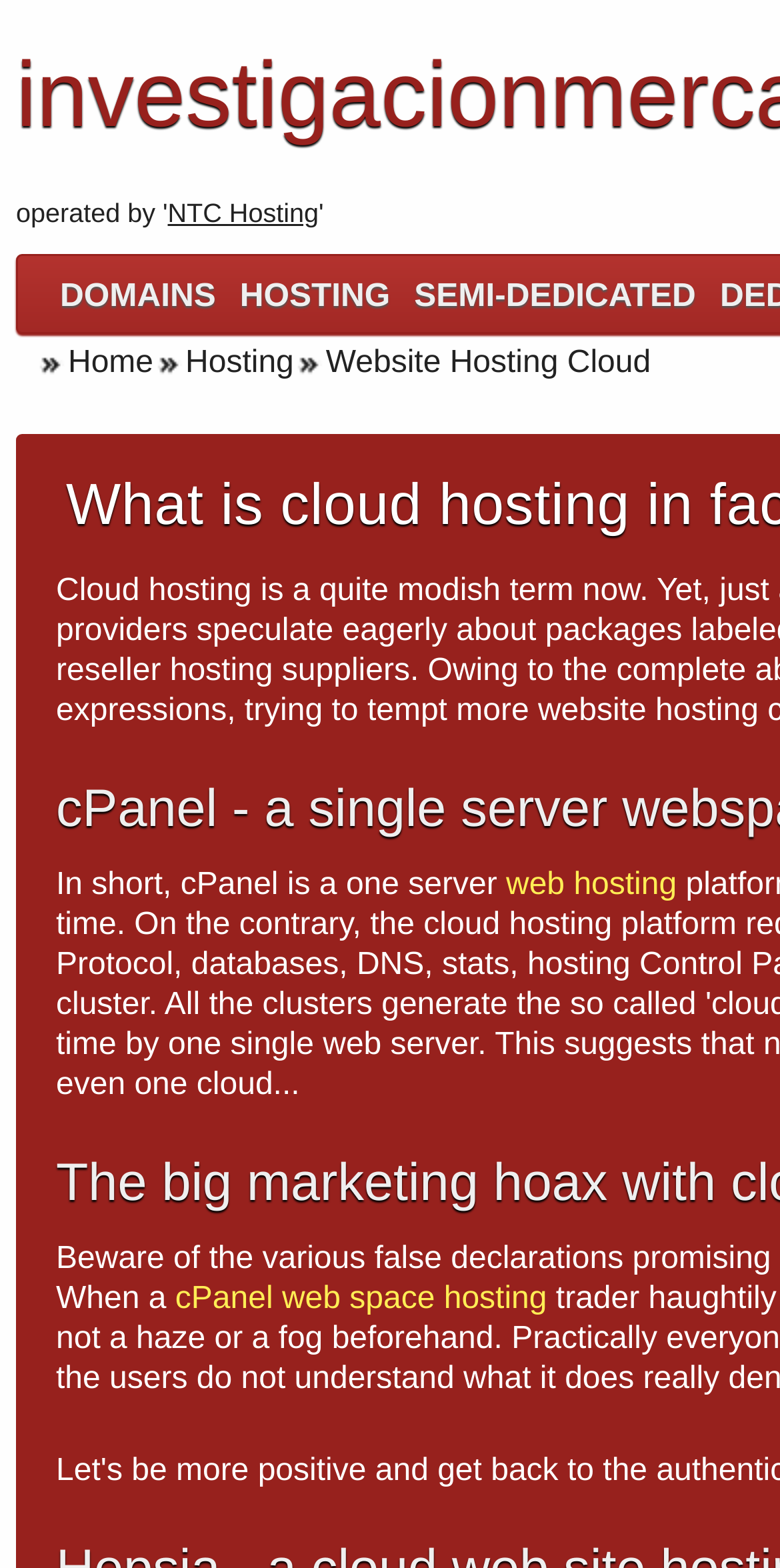Please pinpoint the bounding box coordinates for the region I should click to adhere to this instruction: "learn about web hosting".

[0.649, 0.554, 0.868, 0.575]